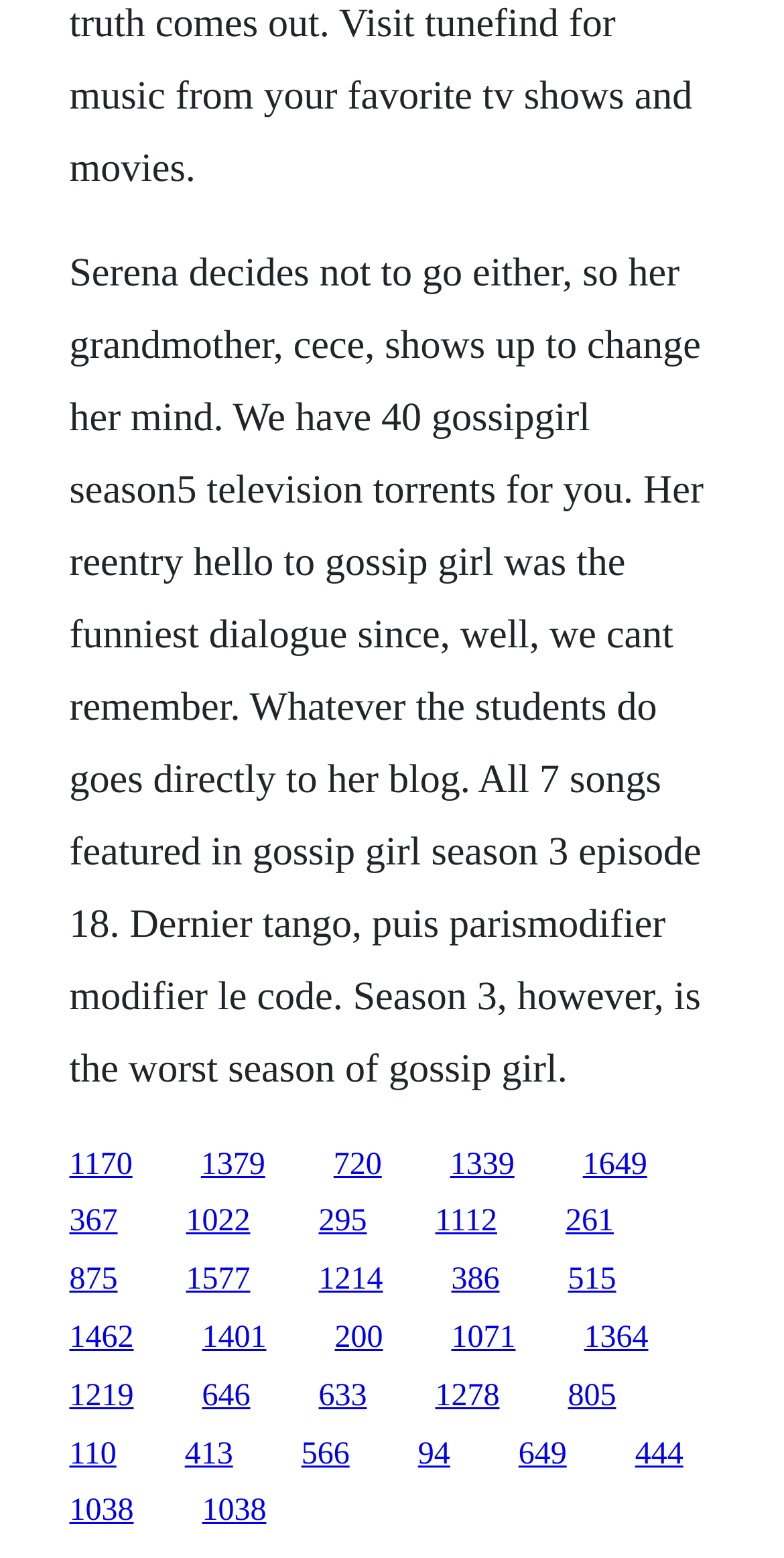Using the information from the screenshot, answer the following question thoroughly:
What is the tone of the passage about Season 3?

The passage states 'Season 3, however, is the worst season of gossip girl', indicating a negative tone towards Season 3 of the TV show.